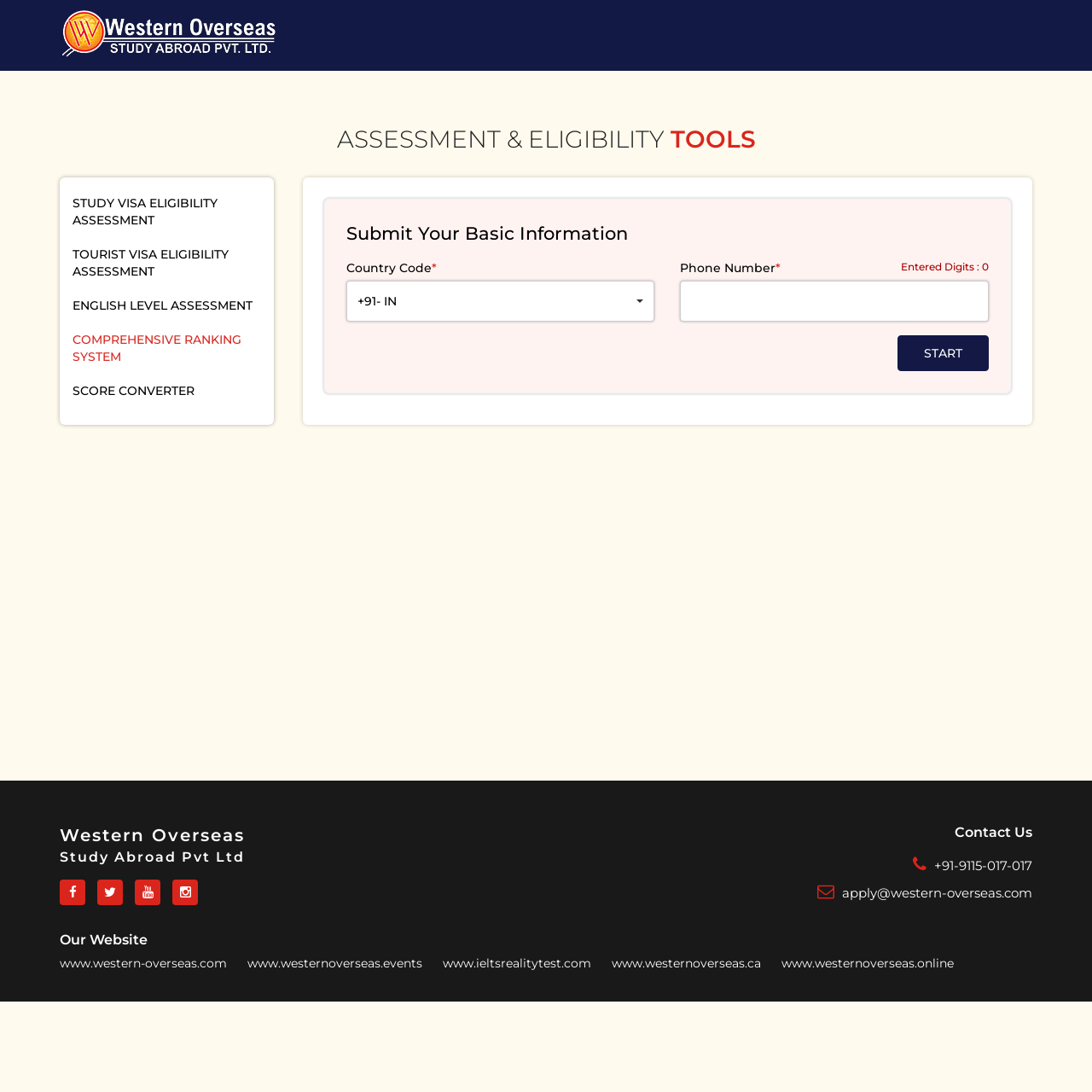What is the purpose of the 'COMPREHENSIVE RANKING SYSTEM' link?
Make sure to answer the question with a detailed and comprehensive explanation.

The 'COMPREHENSIVE RANKING SYSTEM' link appears to be an assessment tool that allows users to evaluate their ranking or score in a comprehensive manner. The link is part of the 'ASSESSMENT & ELIGIBILITY TOOLS' section, suggesting that it is intended to help users assess their eligibility or ranking for various study programs or visas.